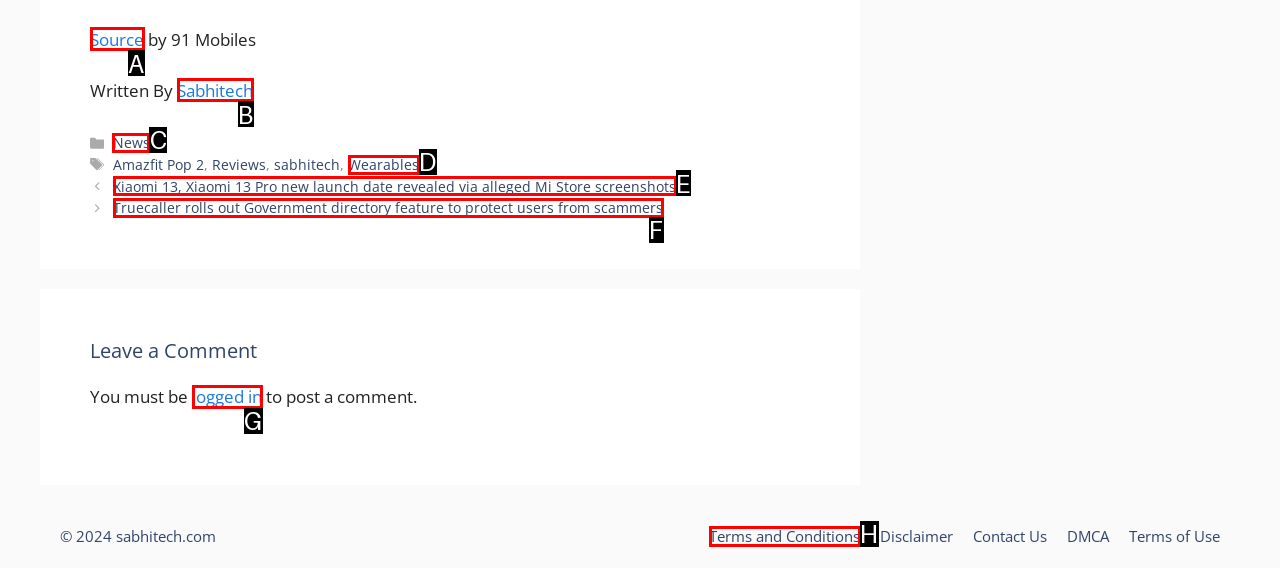Determine which HTML element to click on in order to complete the action: Go to News page.
Reply with the letter of the selected option.

C